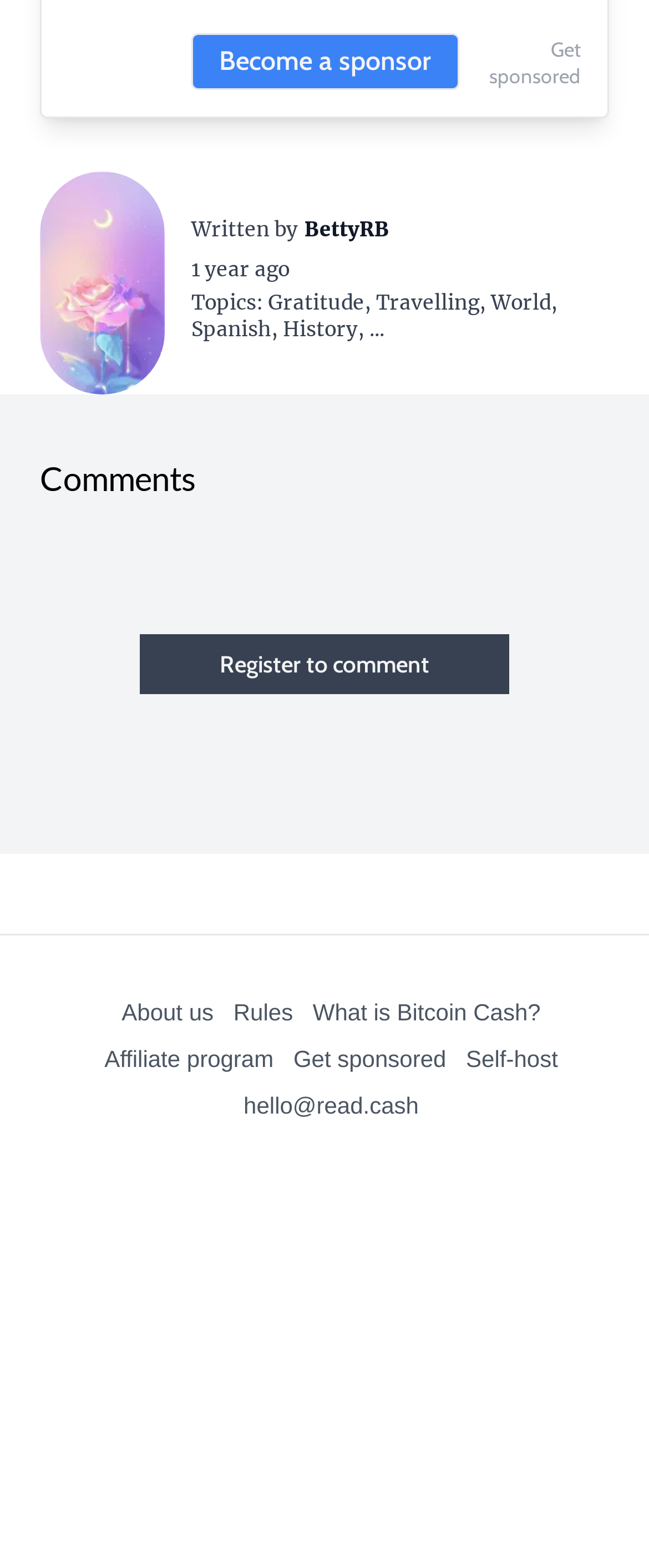What is the purpose of the 'Register to comment' button?
Using the image, provide a concise answer in one word or a short phrase.

To register to comment